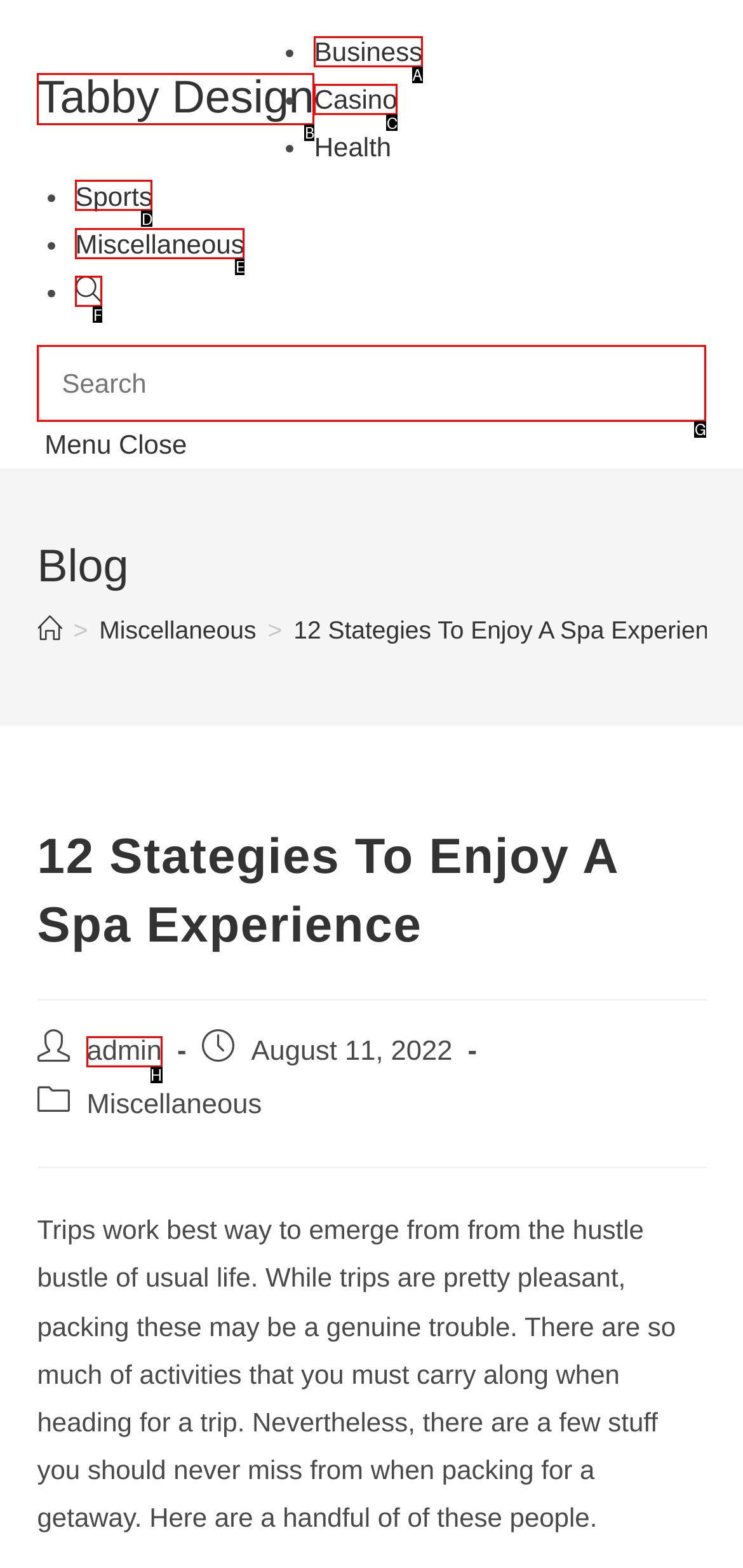Find the option that fits the given description: Toggle website search
Answer with the letter representing the correct choice directly.

F